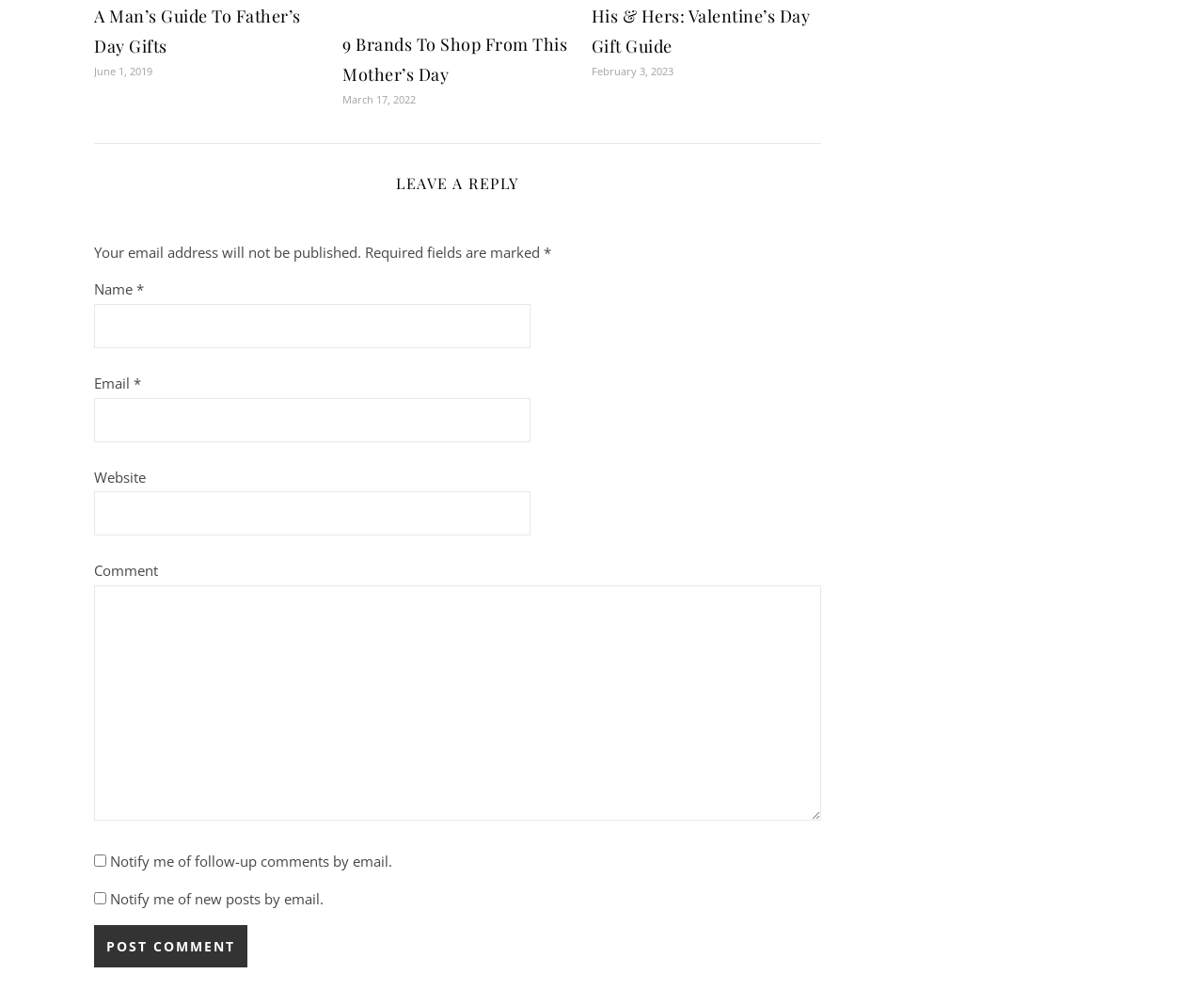Reply to the question with a brief word or phrase: What is the date of the article 'A Man’s Guide To Father’s Day Gifts'?

June 1, 2019